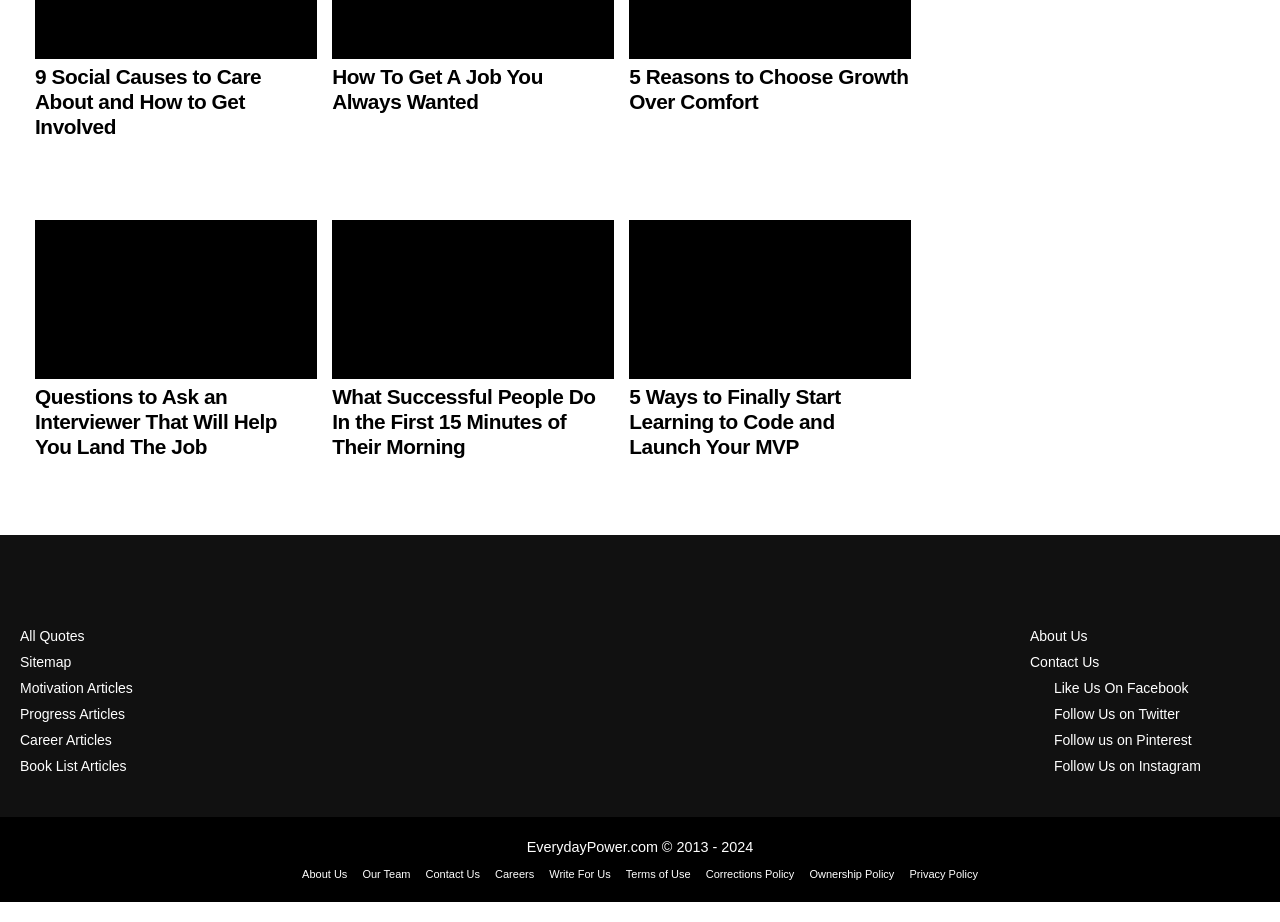Please give a concise answer to this question using a single word or phrase: 
What is the copyright year range of the website?

2013-2024